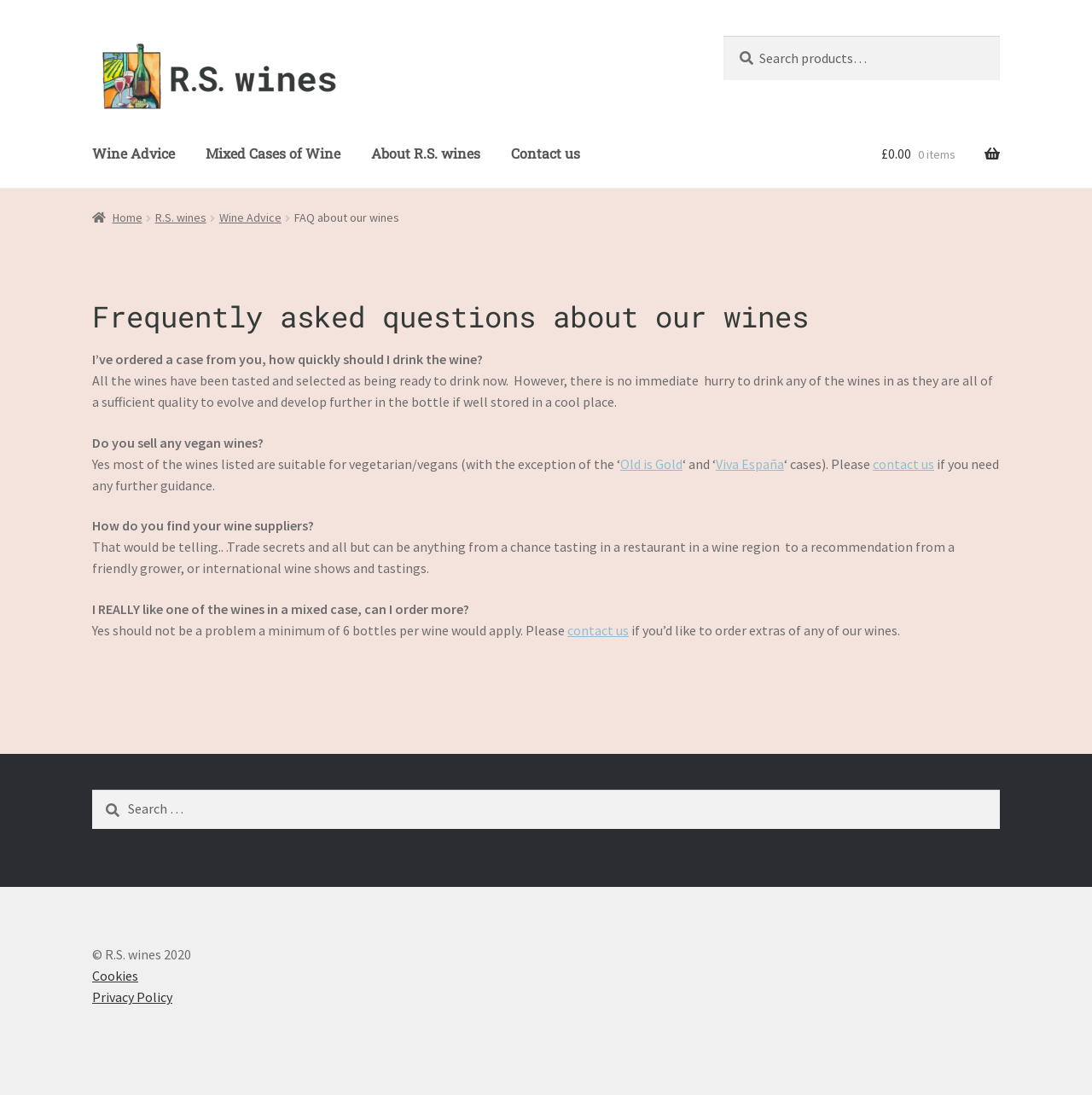Find the bounding box coordinates of the element's region that should be clicked in order to follow the given instruction: "View FAQ about our wines". The coordinates should consist of four float numbers between 0 and 1, i.e., [left, top, right, bottom].

[0.269, 0.192, 0.366, 0.206]